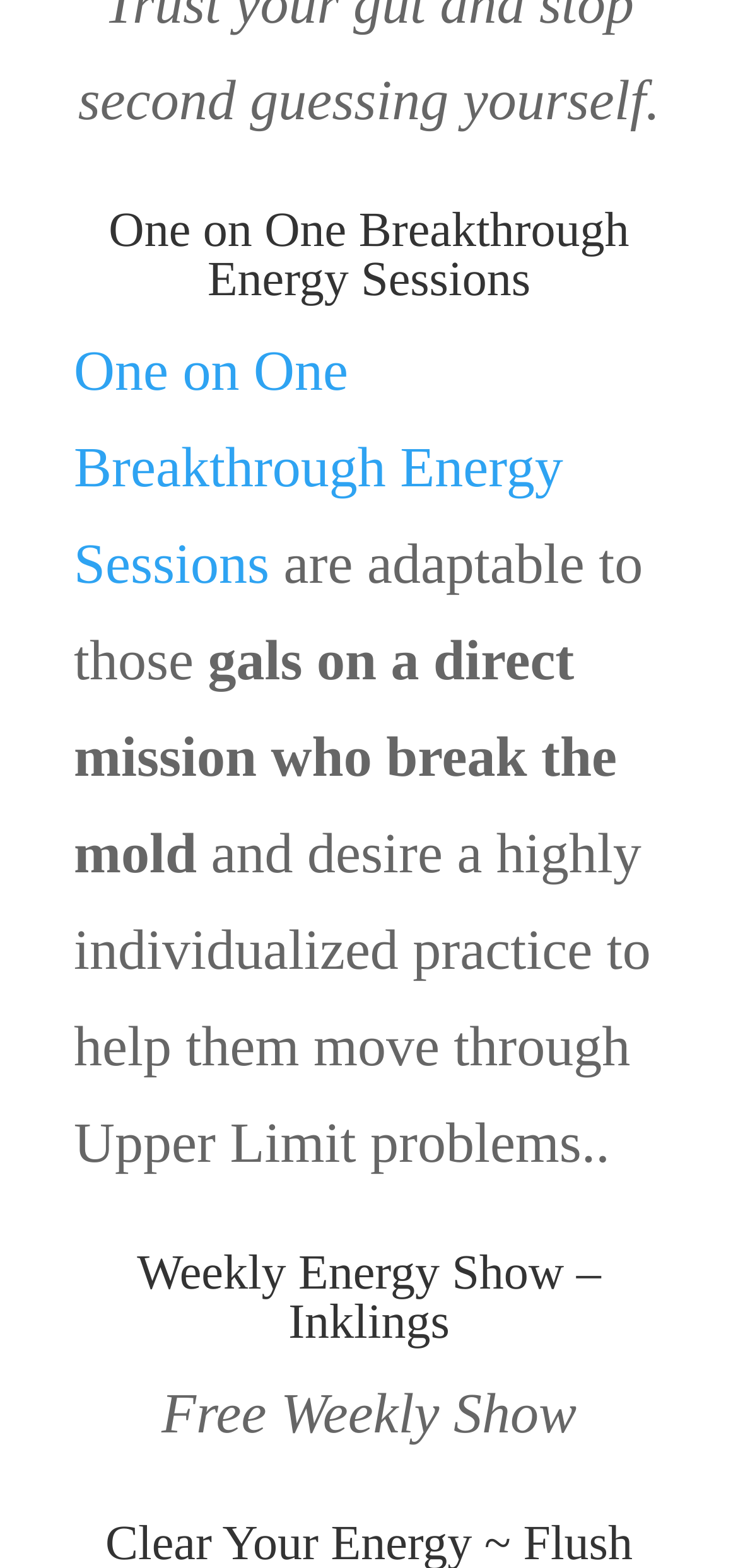What kind of individuals are the one on one sessions adaptable to? Please answer the question using a single word or phrase based on the image.

Gals on a direct mission